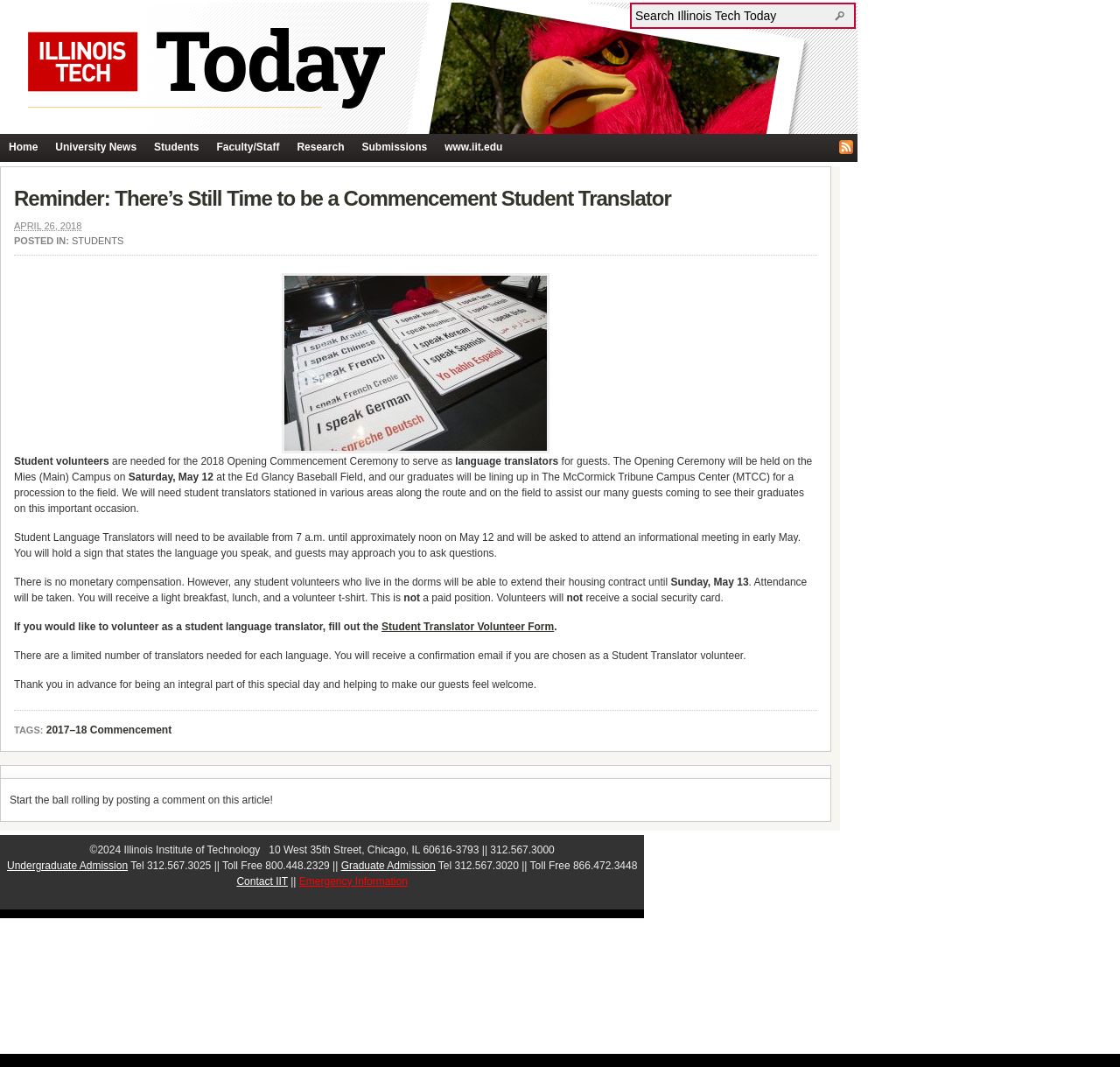What is the benefit for student volunteers who live in dorms?
Refer to the image and give a detailed answer to the query.

I found the answer by reading the text content of the webpage, specifically the paragraph that mentions the benefit for student volunteers who live in dorms, which is to extend their housing contract until Sunday, May 13.